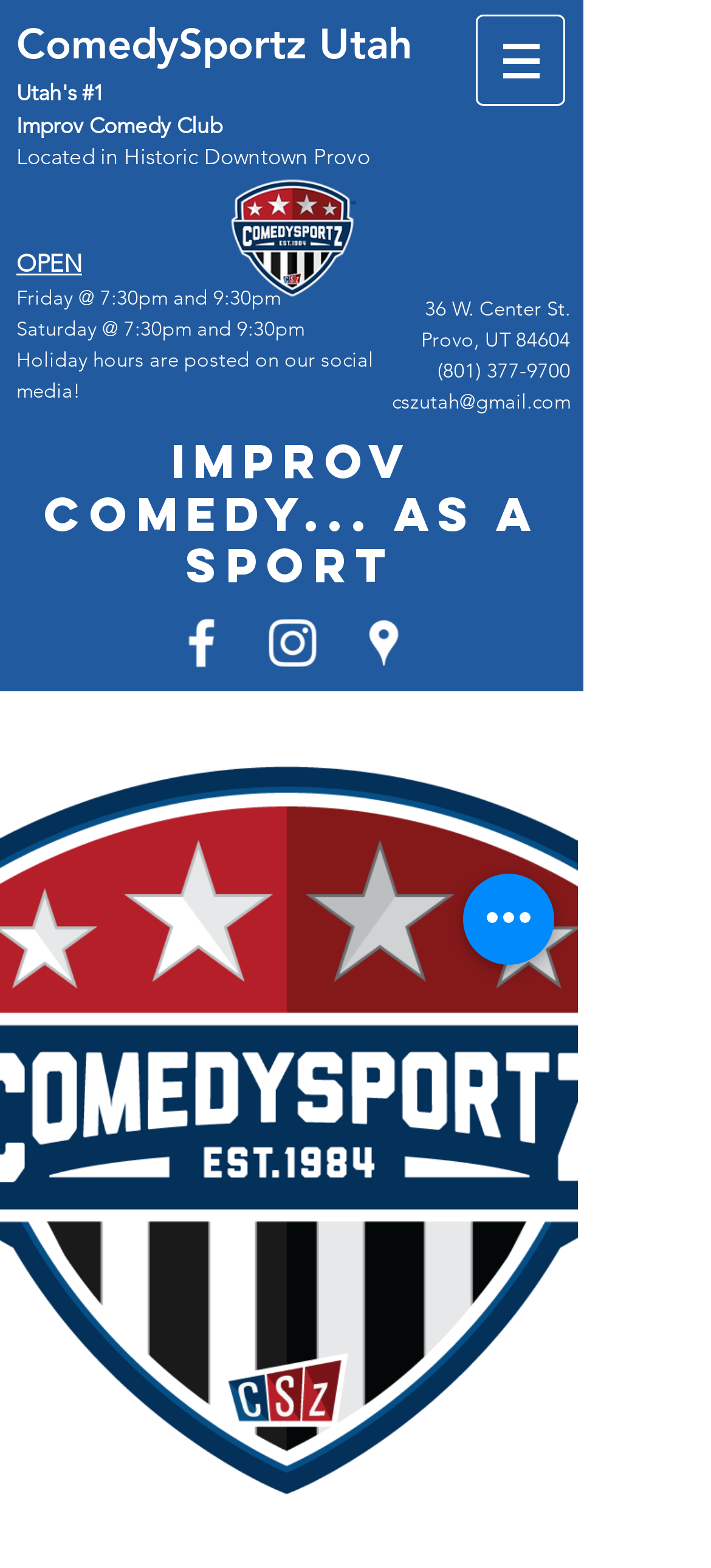What is the theme of the comedy at ComedySportz?
Give a detailed response to the question by analyzing the screenshot.

I found the theme by looking at the heading element on the webpage, which mentions 'Improv comedy... as a sport'.